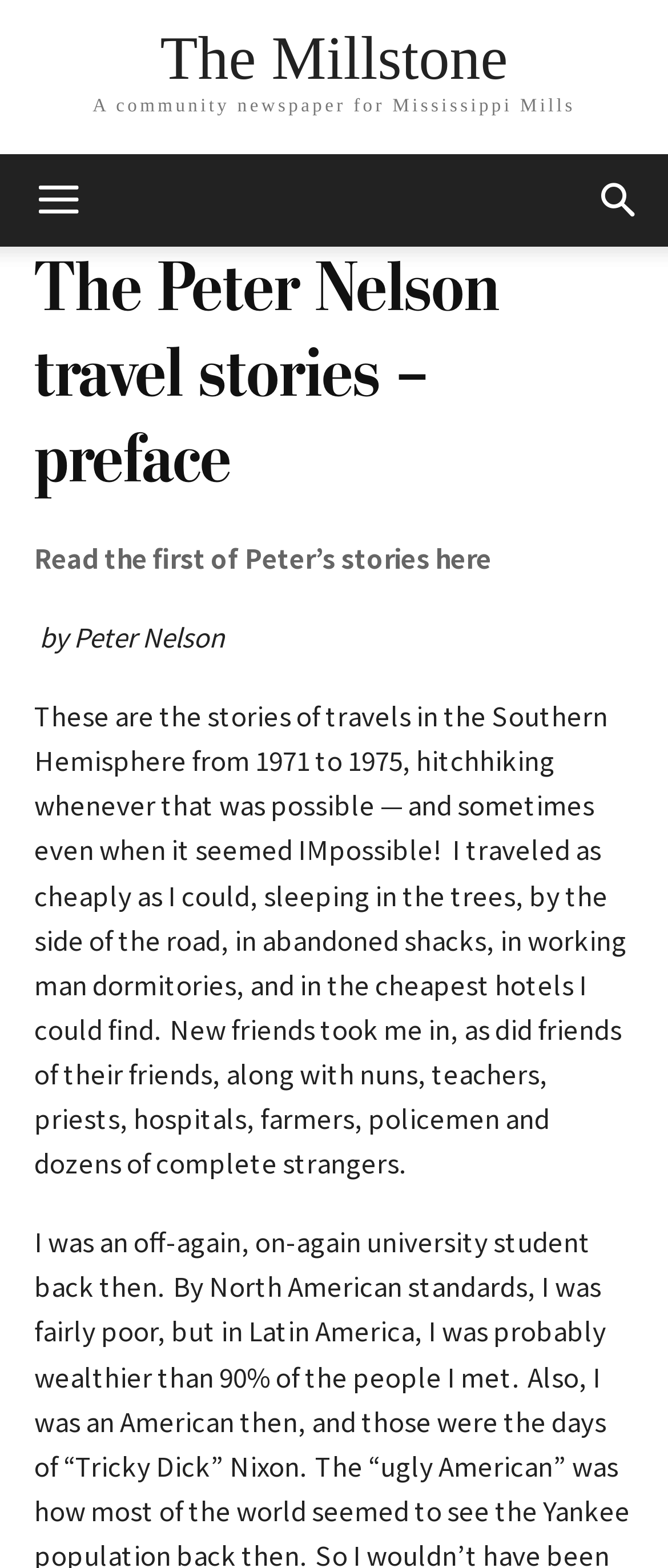Provide the bounding box coordinates of the UI element this sentence describes: "The Millstone".

[0.24, 0.018, 0.76, 0.057]